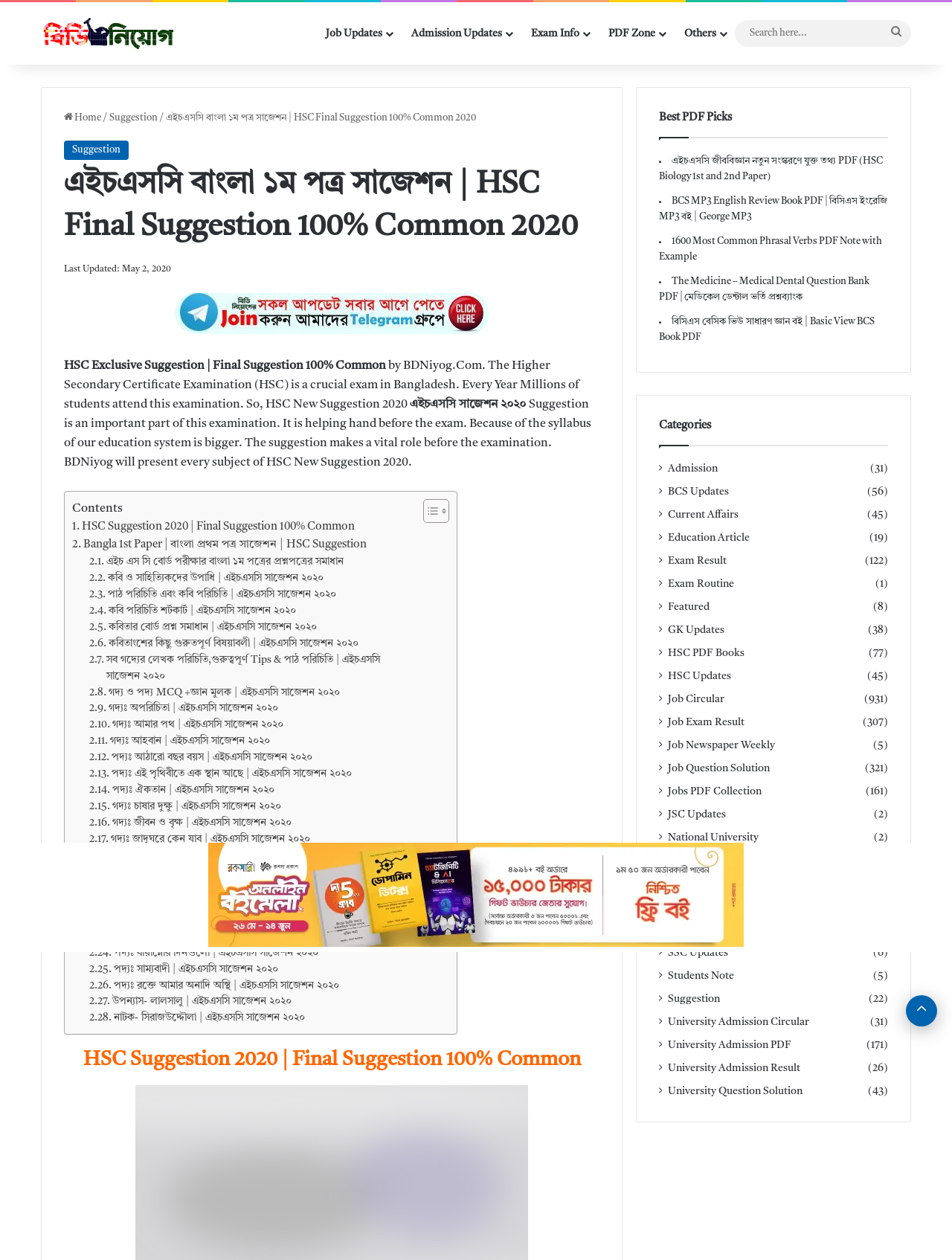Locate the bounding box coordinates of the clickable region necessary to complete the following instruction: "Search for something in the search bar". Provide the coordinates in the format of four float numbers between 0 and 1, i.e., [left, top, right, bottom].

[0.772, 0.019, 0.957, 0.033]